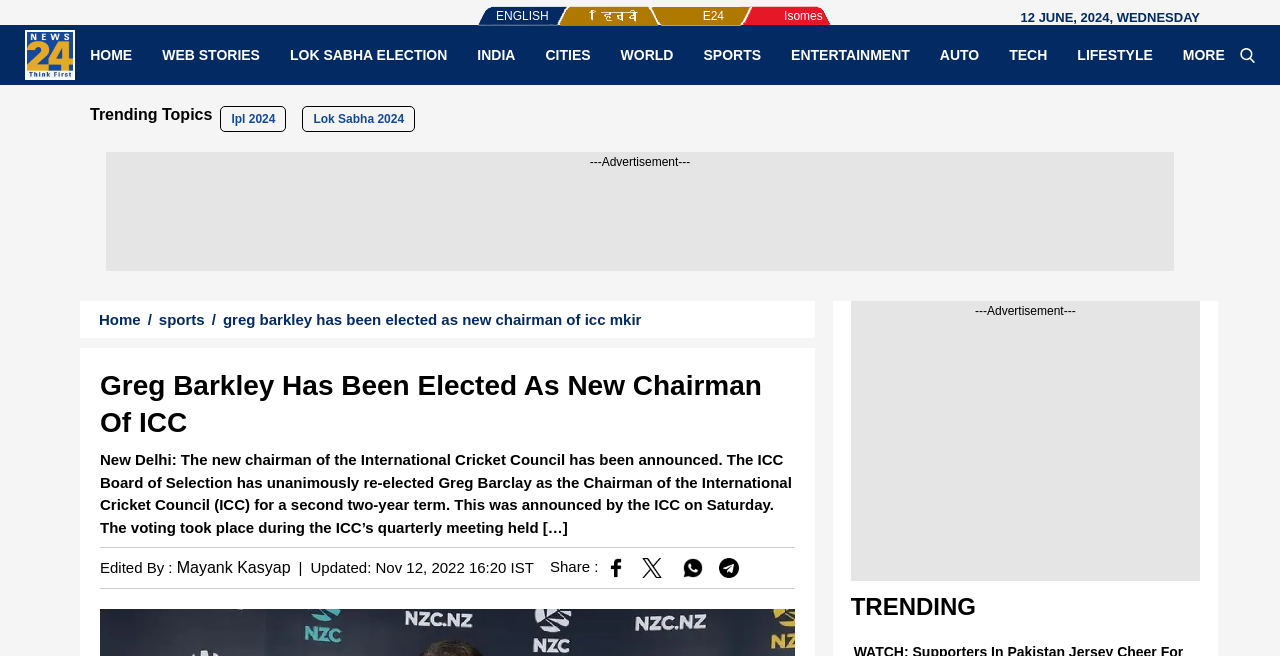Identify the bounding box coordinates of the region I need to click to complete this instruction: "Click on the 'SPORTS' link".

[0.538, 0.07, 0.606, 0.098]